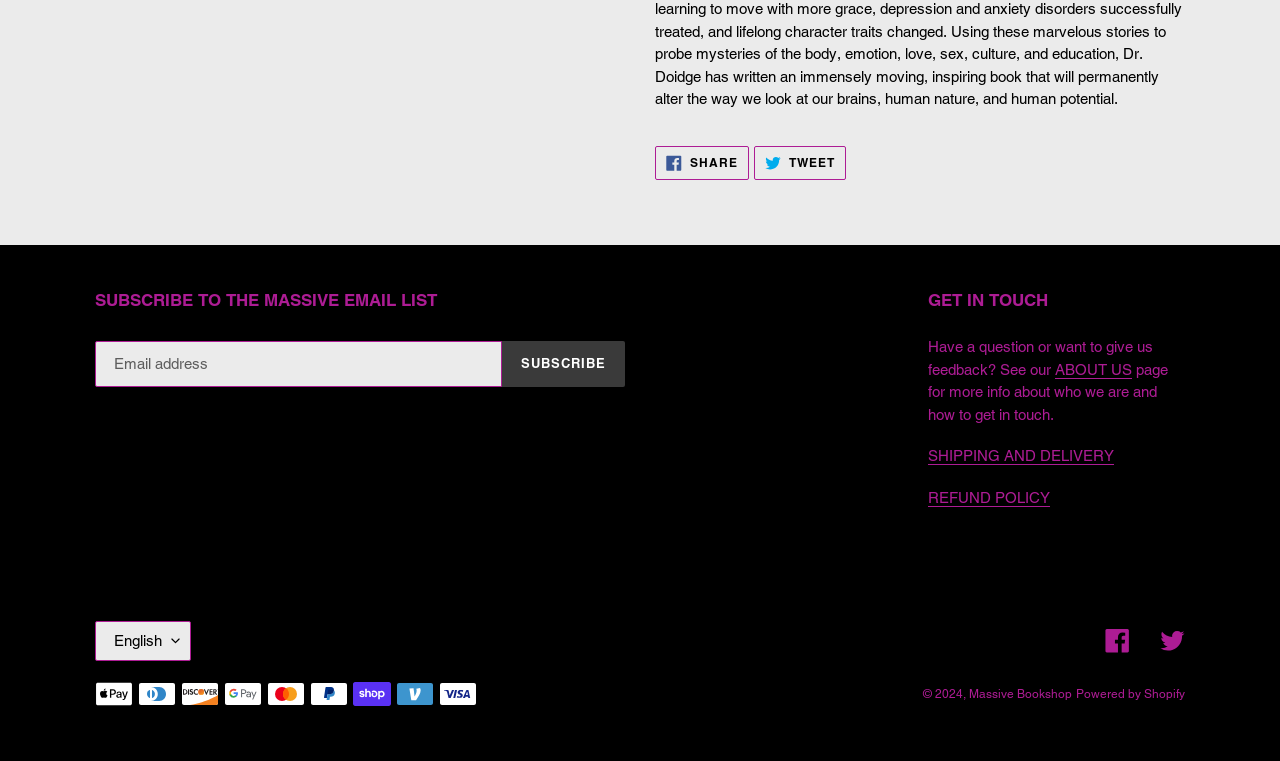Please answer the following question using a single word or phrase: 
What is the language of the webpage?

English